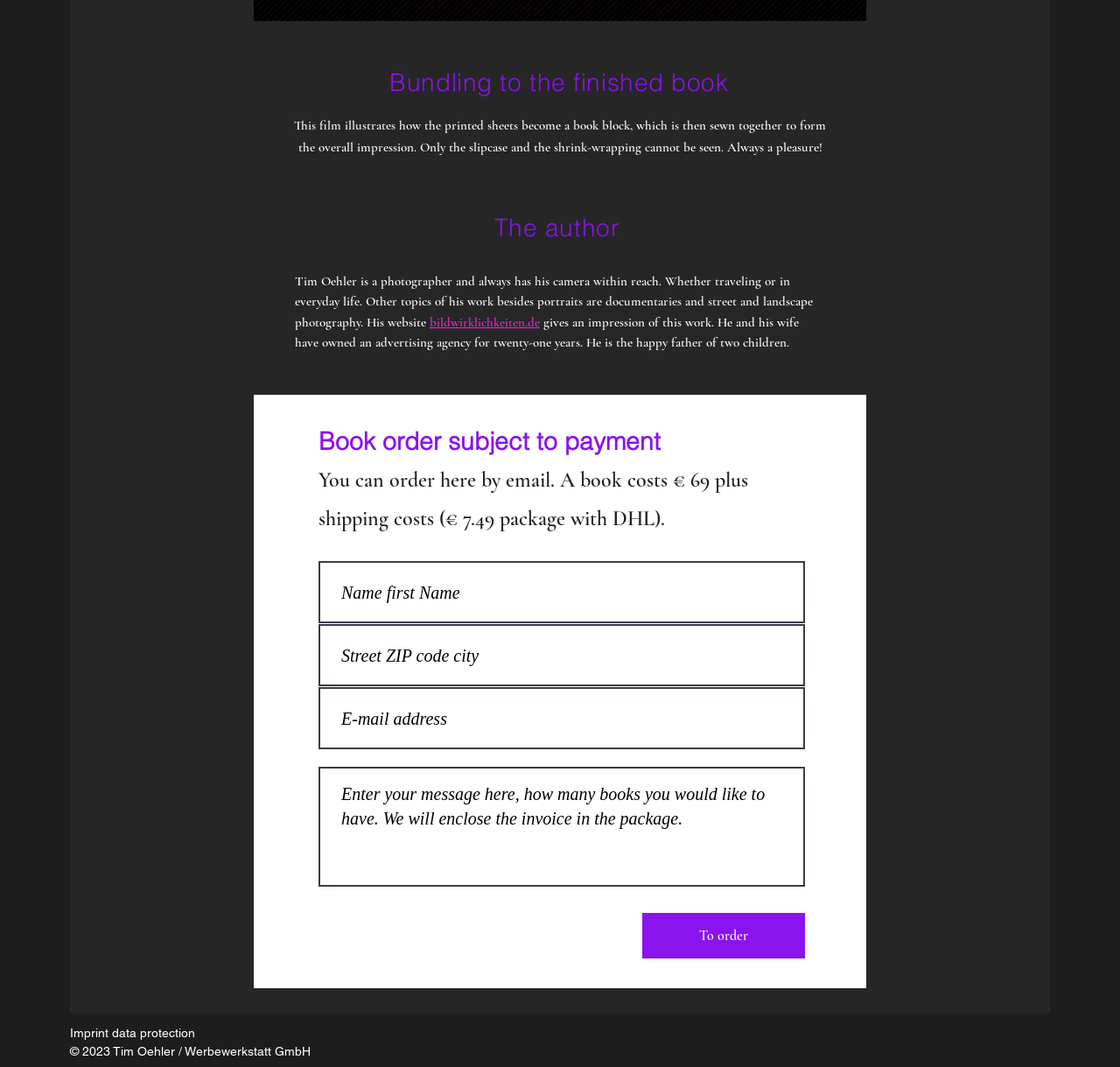Locate the bounding box coordinates of the area you need to click to fulfill this instruction: 'Enter your email address'. The coordinates must be in the form of four float numbers ranging from 0 to 1: [left, top, right, bottom].

[0.284, 0.644, 0.719, 0.702]